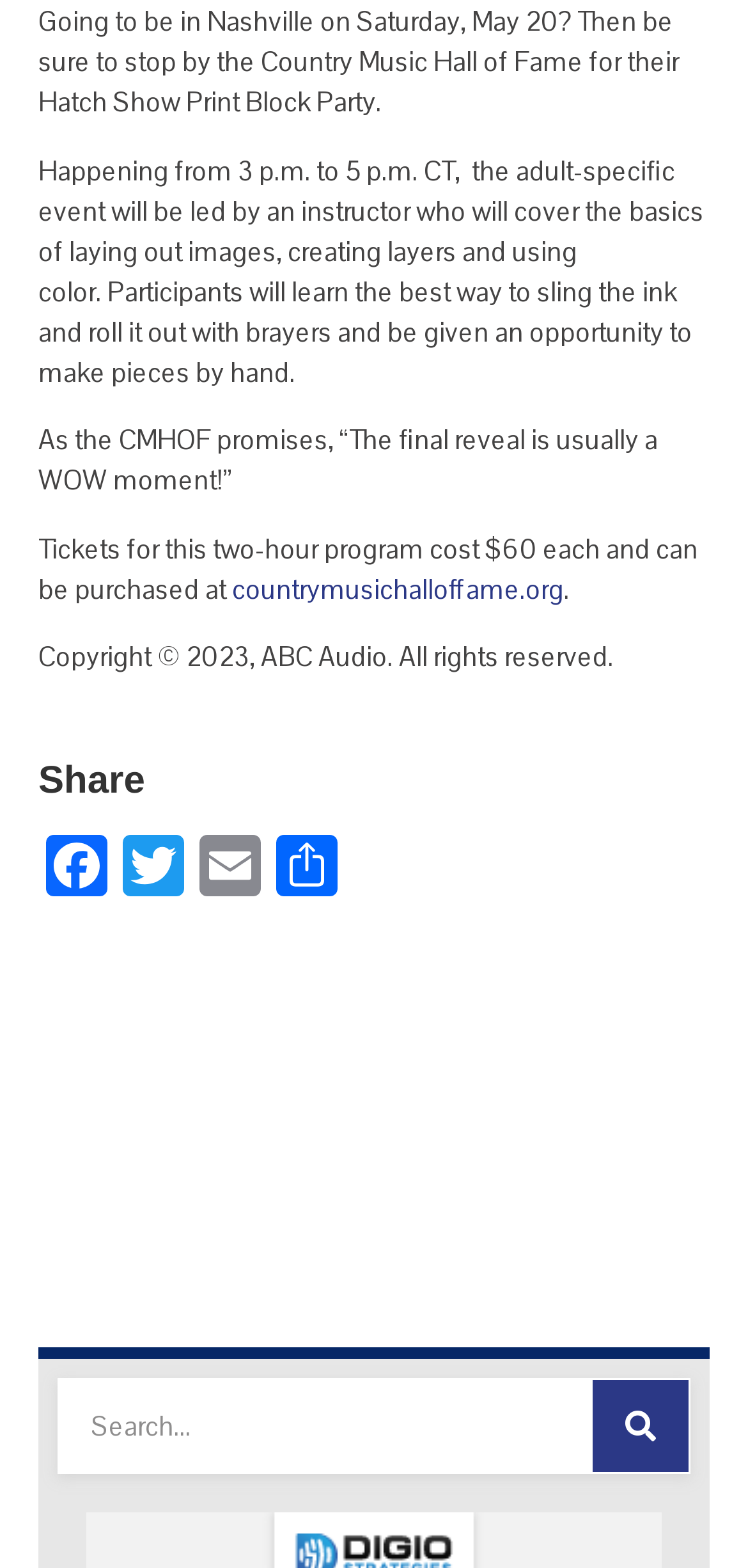Identify the bounding box for the described UI element. Provide the coordinates in (top-left x, top-left y, bottom-right x, bottom-right y) format with values ranging from 0 to 1: parent_node: Search name="s" placeholder="Search..."

[0.079, 0.881, 0.792, 0.939]